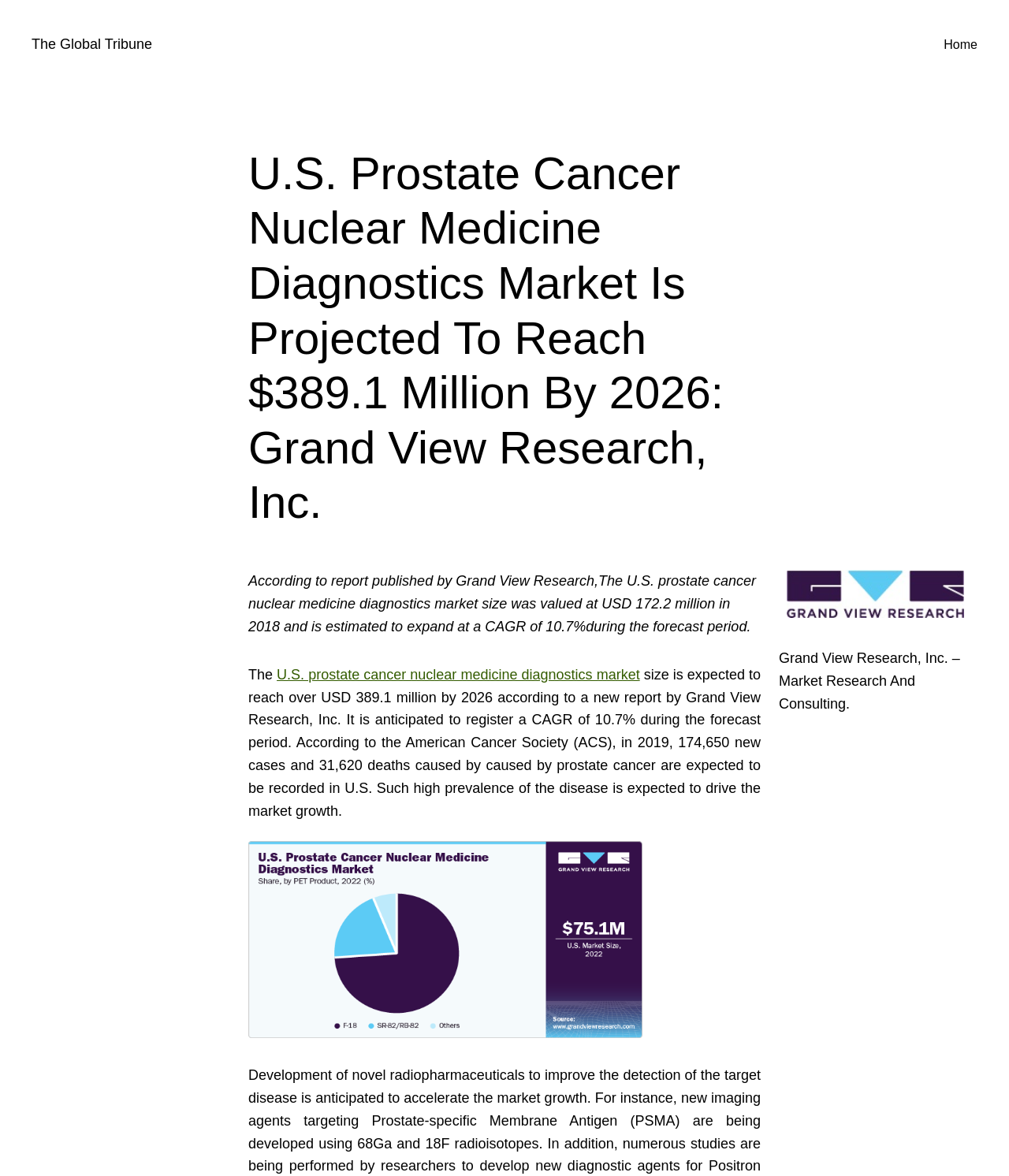How many new cases of prostate cancer are expected to be recorded in U.S. in 2019?
Provide a short answer using one word or a brief phrase based on the image.

174,650